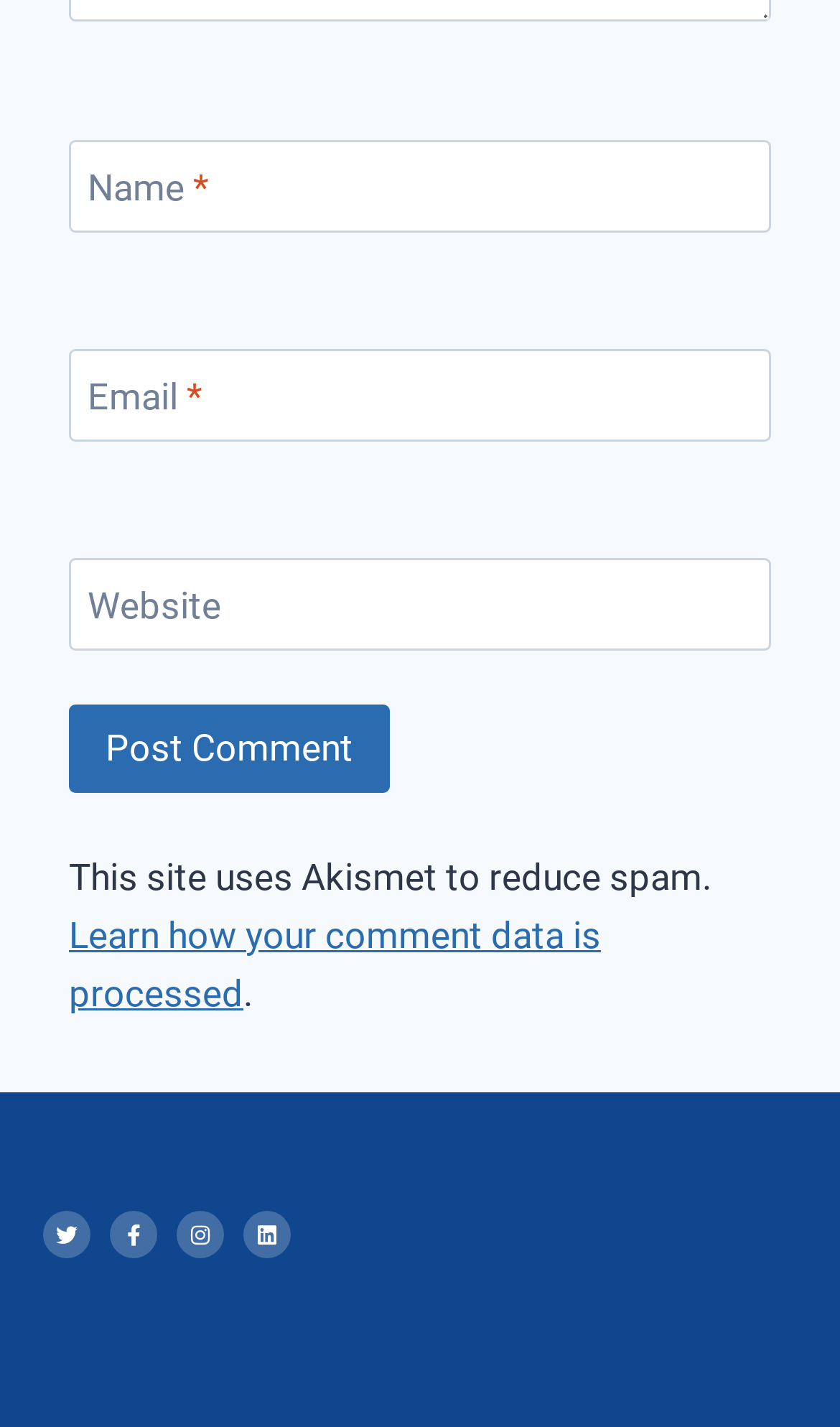Determine the bounding box coordinates of the region that needs to be clicked to achieve the task: "Click the torchbankz logo".

[0.115, 0.912, 0.885, 0.966]